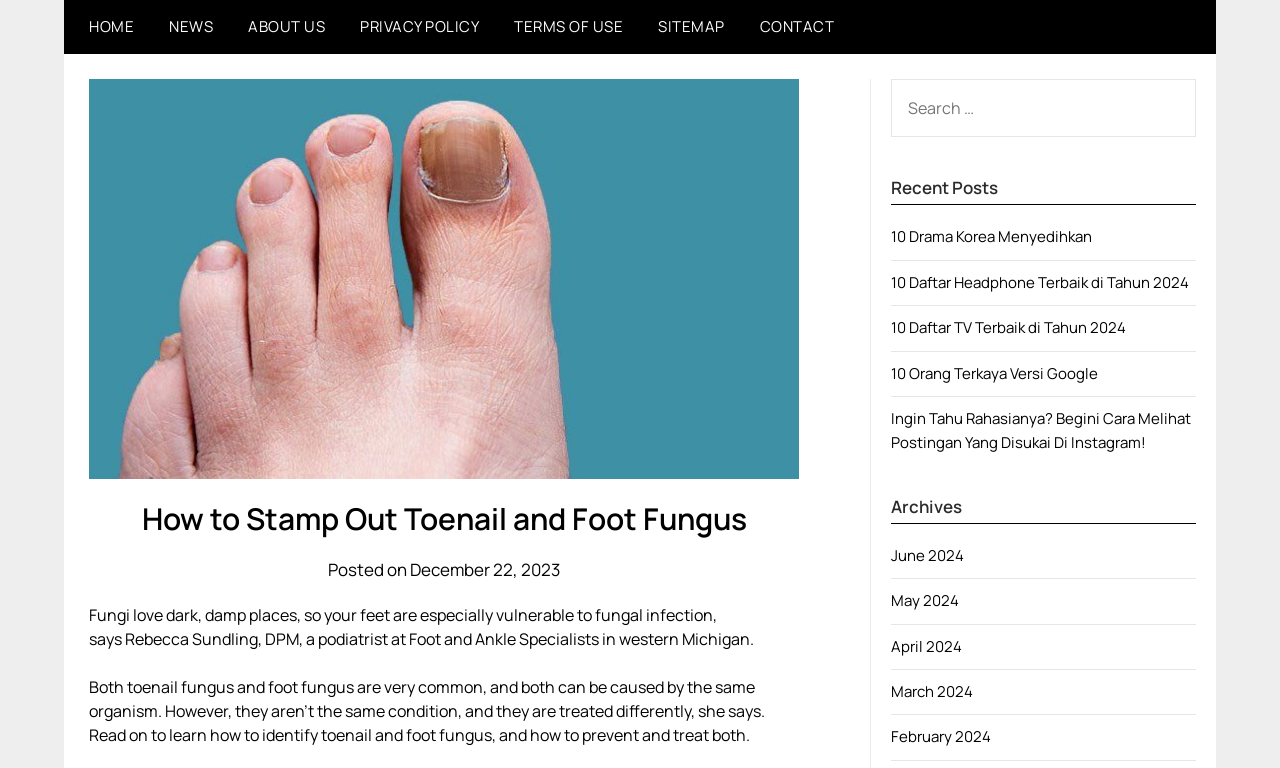Please identify the bounding box coordinates of the element I should click to complete this instruction: 'read recent post'. The coordinates should be given as four float numbers between 0 and 1, like this: [left, top, right, bottom].

[0.696, 0.295, 0.853, 0.322]